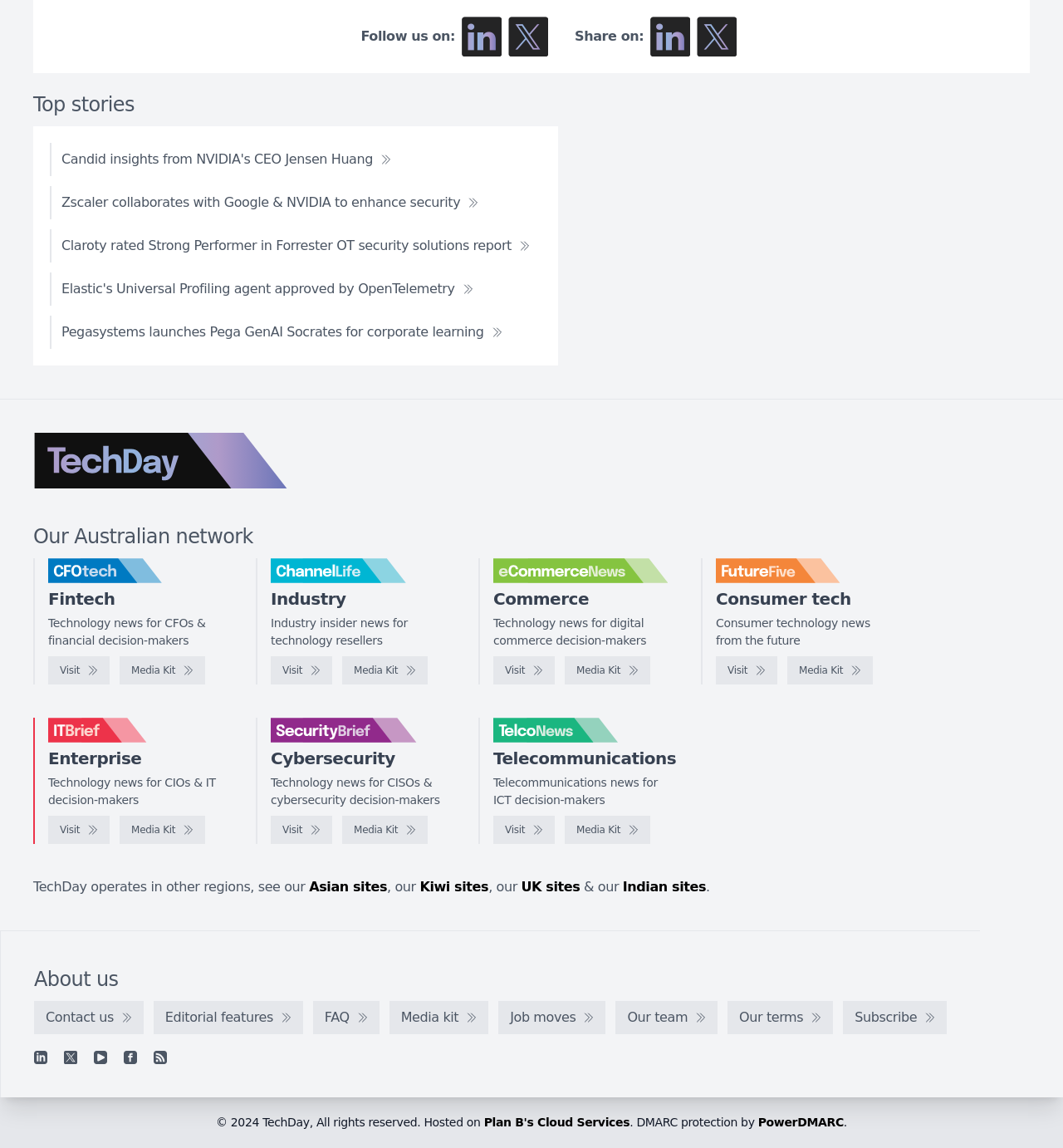Locate the bounding box of the UI element with the following description: "Visit".

[0.673, 0.572, 0.731, 0.596]